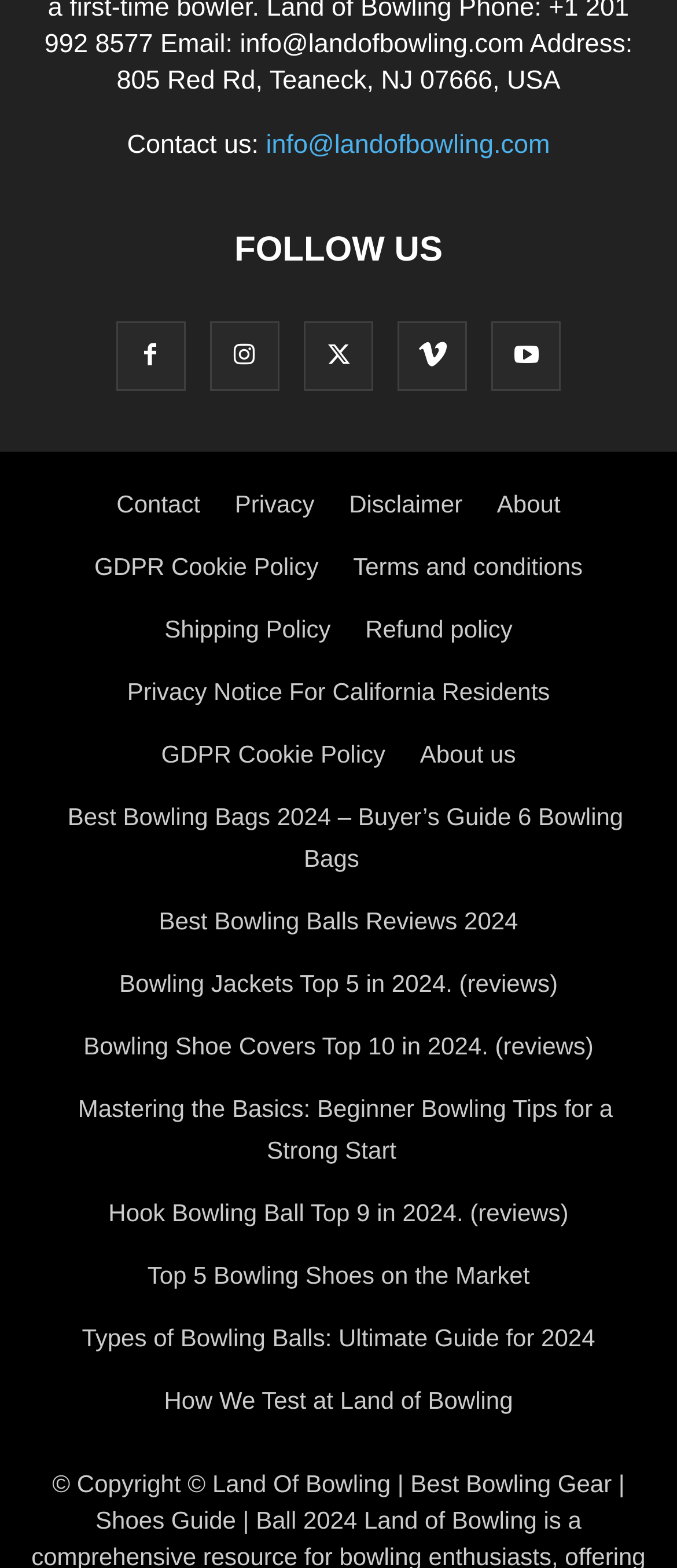Respond with a single word or short phrase to the following question: 
What is the address of Land of Bowling?

805 Red Rd, Teaneck, NJ 07666, USA